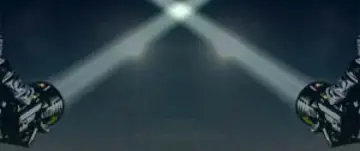What is the environment depicted in the image?
Please provide a single word or phrase as your answer based on the screenshot.

Darkened